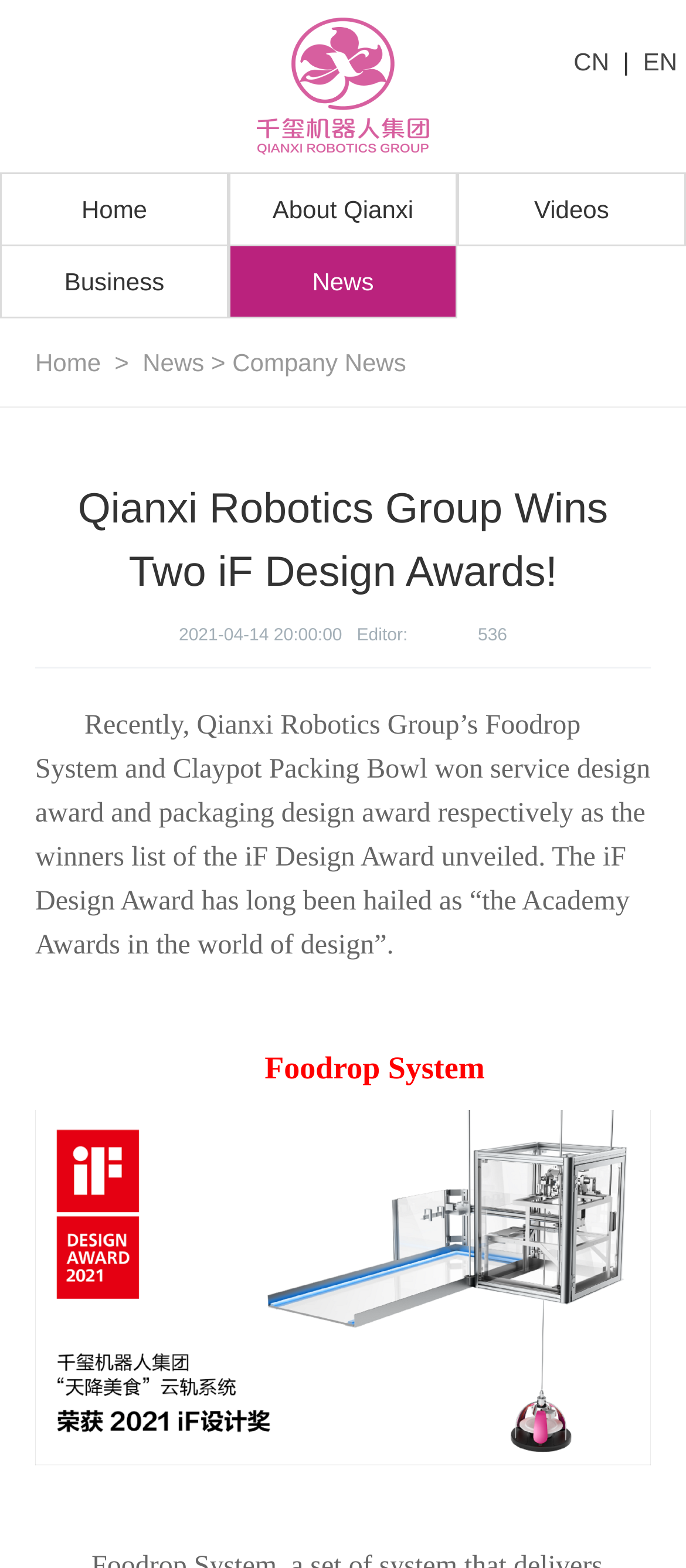Given the description: "parent_node: CN | EN", determine the bounding box coordinates of the UI element. The coordinates should be formatted as four float numbers between 0 and 1, [left, top, right, bottom].

[0.0, 0.011, 1.0, 0.099]